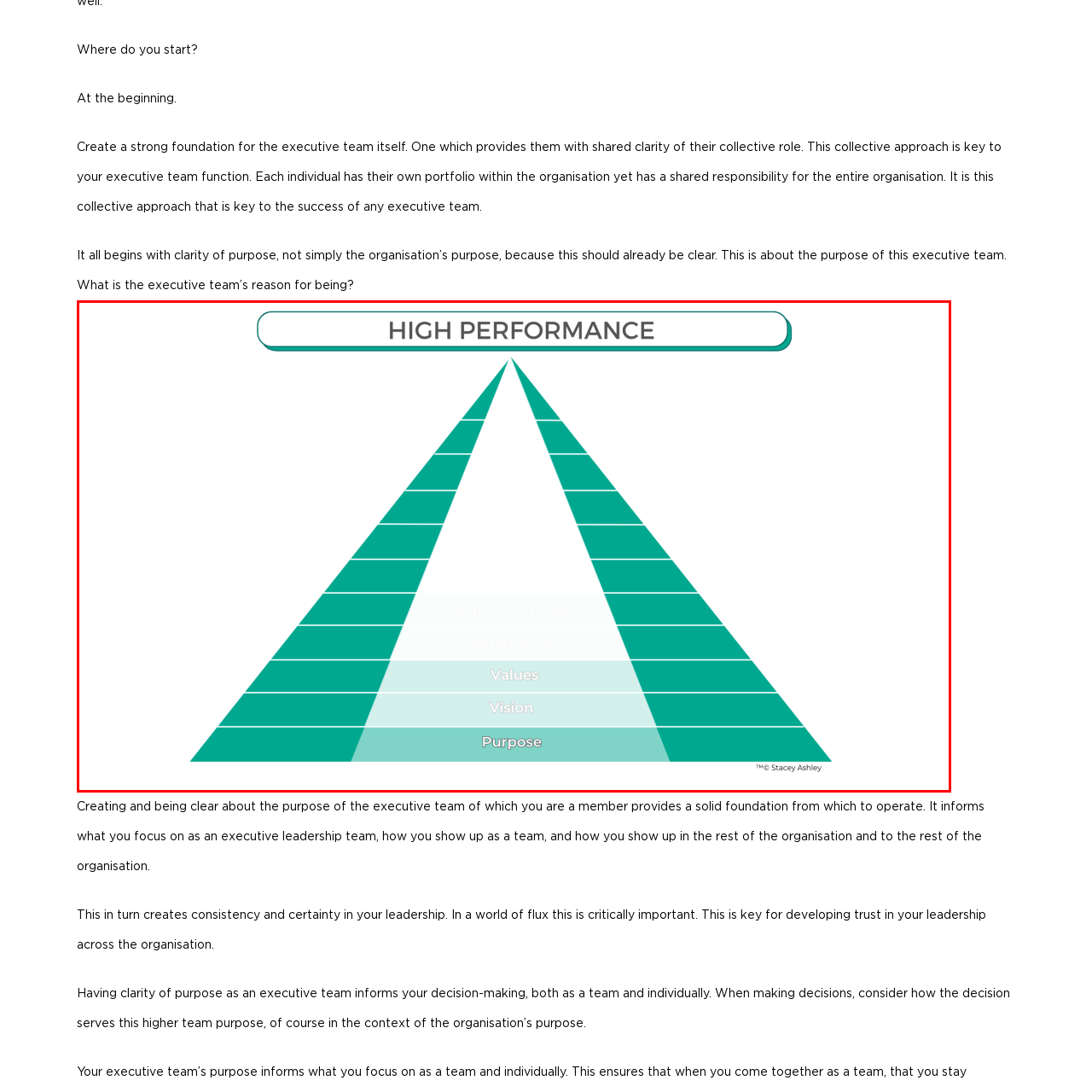Check the image marked by the red frame and reply to the question using one word or phrase:
Who is the author of the artwork?

Stacey Ashley